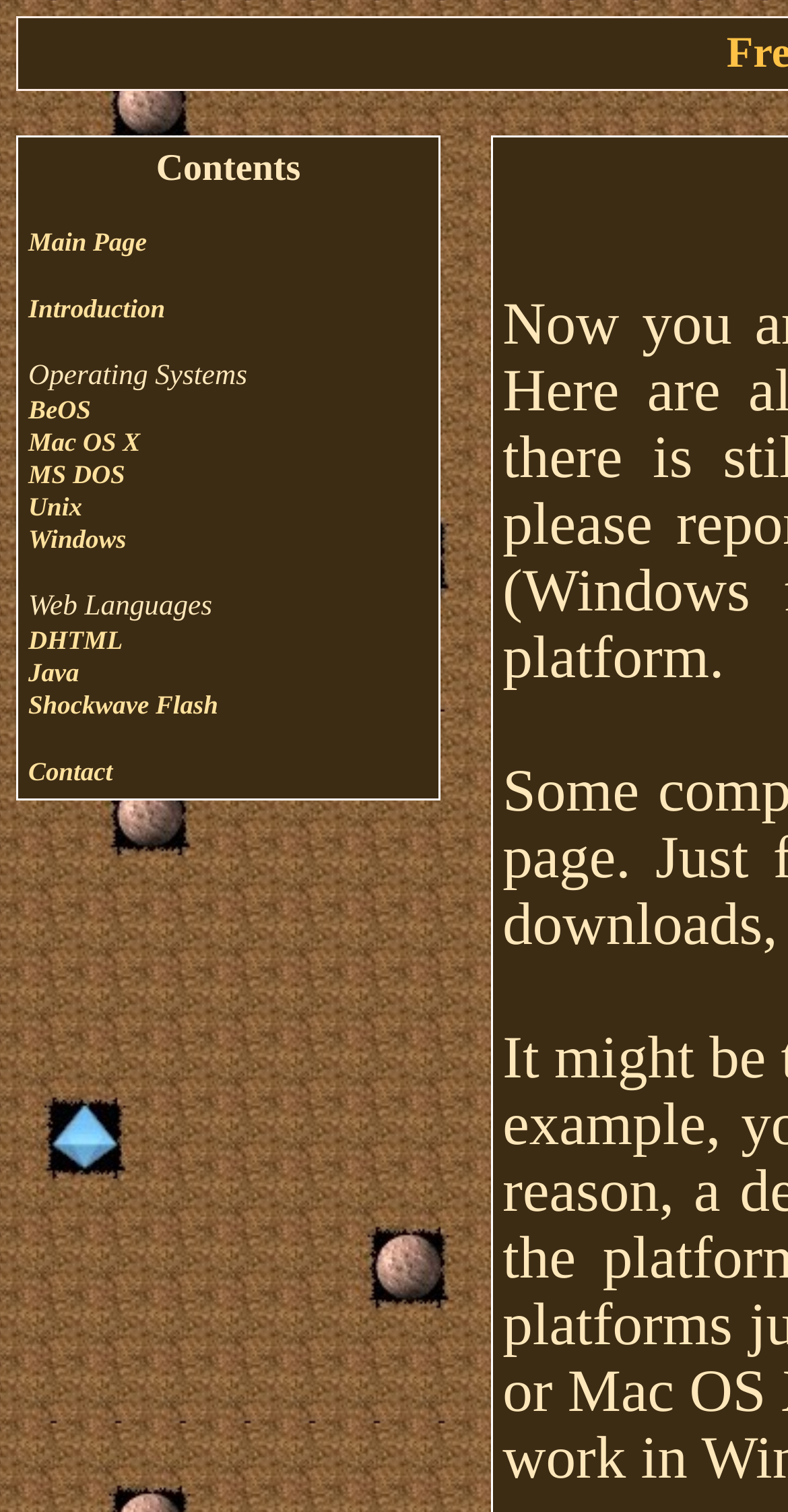Predict the bounding box coordinates of the area that should be clicked to accomplish the following instruction: "learn about DHTML". The bounding box coordinates should consist of four float numbers between 0 and 1, i.e., [left, top, right, bottom].

[0.036, 0.413, 0.156, 0.433]